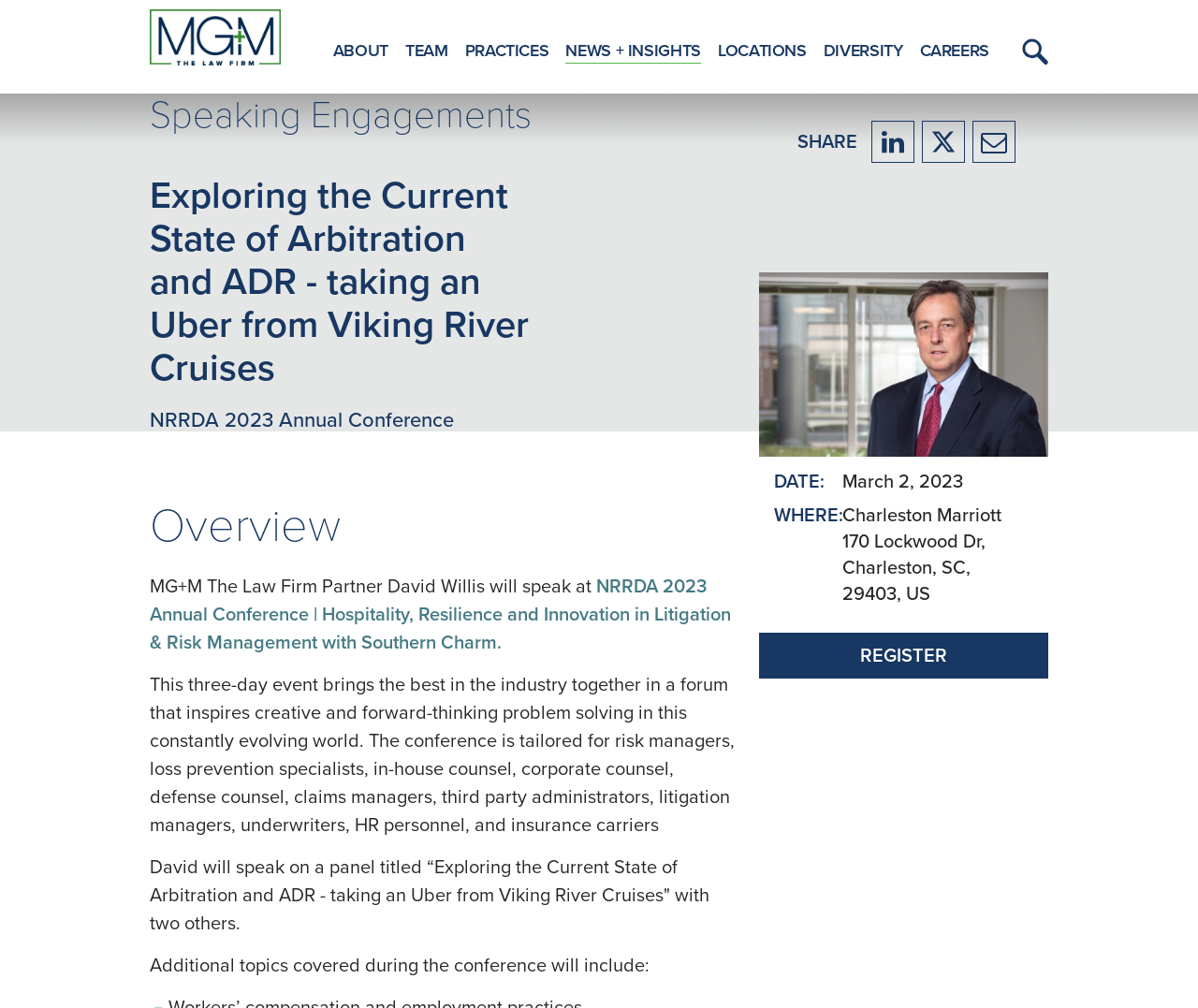Give a detailed explanation of the elements present on the webpage.

The webpage appears to be an event page for a law firm, MG+M The Law Firm. At the top left, there is a logo of the law firm, accompanied by a navigation menu with links to various sections of the website, including "ABOUT", "TEAM", "PRACTICES", "NEWS + INSIGHTS", "LOCATIONS", "DIVERSITY", and "CAREERS". 

On the top right, there is a button to toggle the menu. Below the navigation menu, there is a section with three lines of text, describing an event: "Speaking Engagements", "Exploring the Current State of Arbitration and ADR - taking an Uber from Viking River Cruises", and "NRRDA 2023 Annual Conference". 

To the right of this section, there are three social media links to share the event on LinkedIn, Twitter, and via email. Below this section, there is a heading "Overview" followed by a paragraph of text describing the event, which is a conference where MG+M The Law Firm Partner David Willis will speak on a panel. 

The text describes the conference as a three-day event that brings together industry professionals to discuss creative problem-solving in litigation and risk management. David Willis will speak on a panel titled "Exploring the Current State of Arbitration and ADR - taking an Uber from Viking River Cruises" with two others. 

Further down, there is a section with details about the conference, including the date, March 2, 2023, and the location, Charleston Marriott. There is also a "REGISTER" link at the bottom of the page.